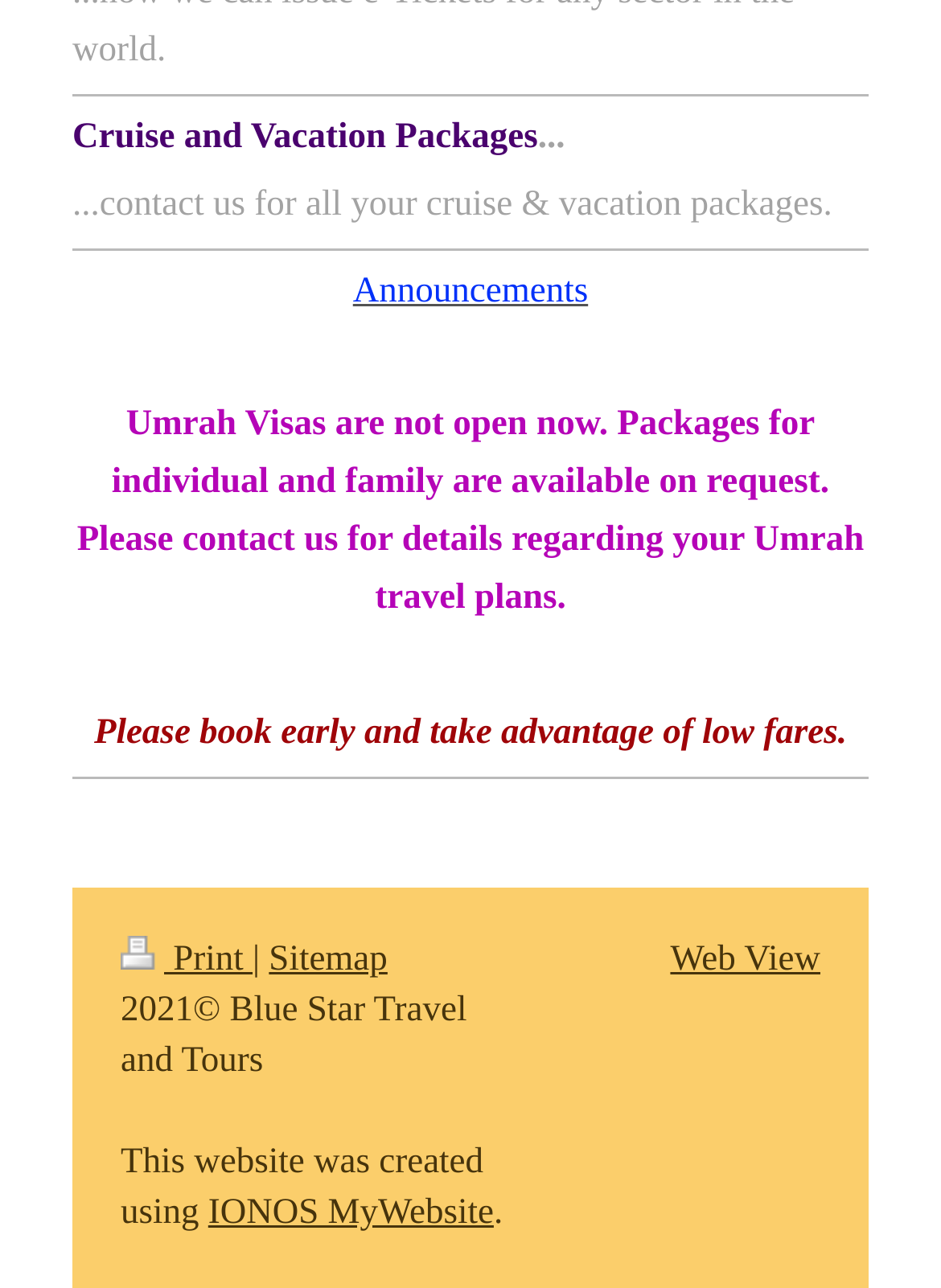What type of packages are offered?
Offer a detailed and full explanation in response to the question.

The webpage has a static text 'Cruise and Vacation Packages' at the top, indicating that the website offers packages related to cruises and vacations.